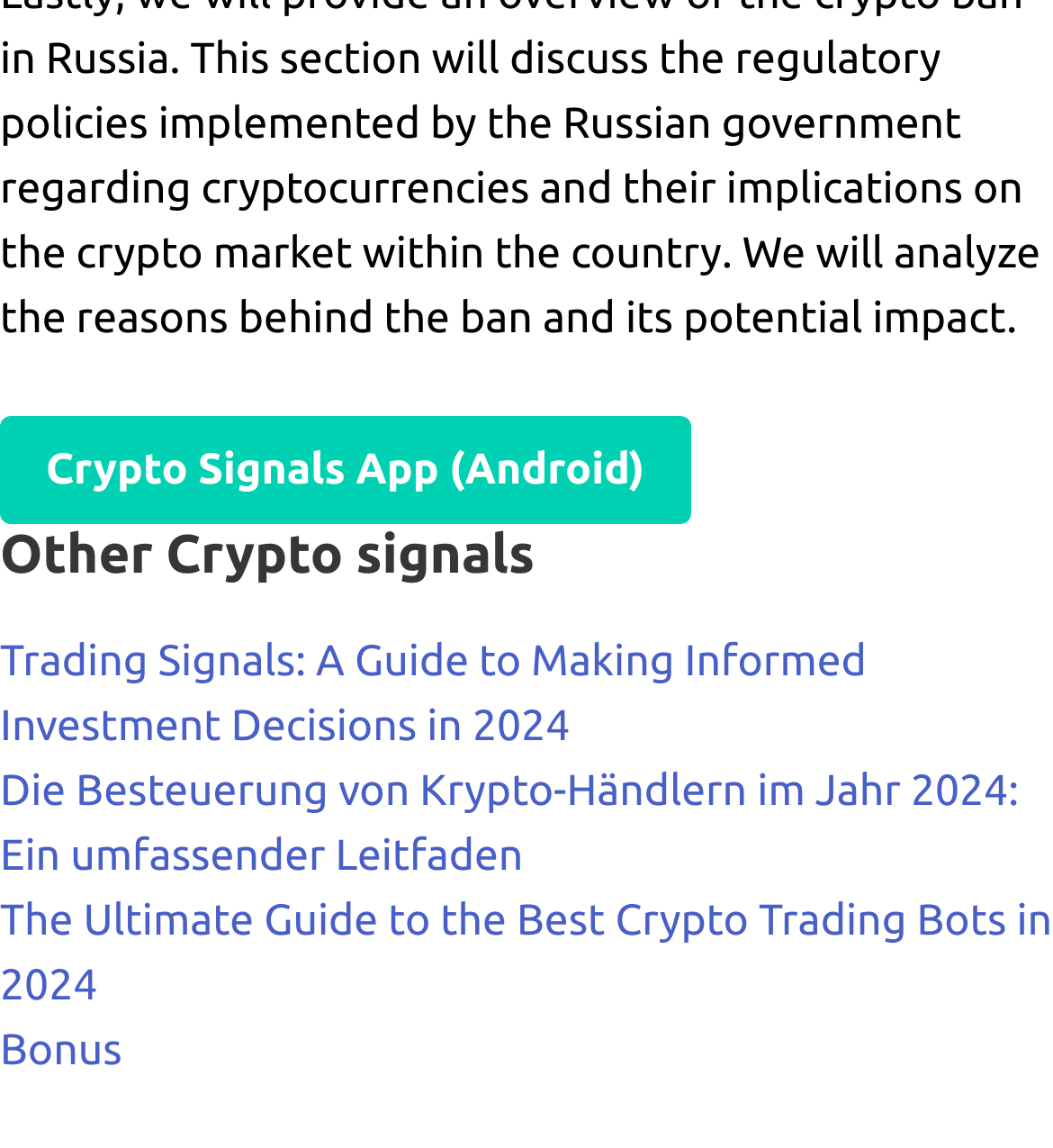What is the vertical position of the 'Other Crypto signals' heading?
Using the screenshot, give a one-word or short phrase answer.

Above the first link